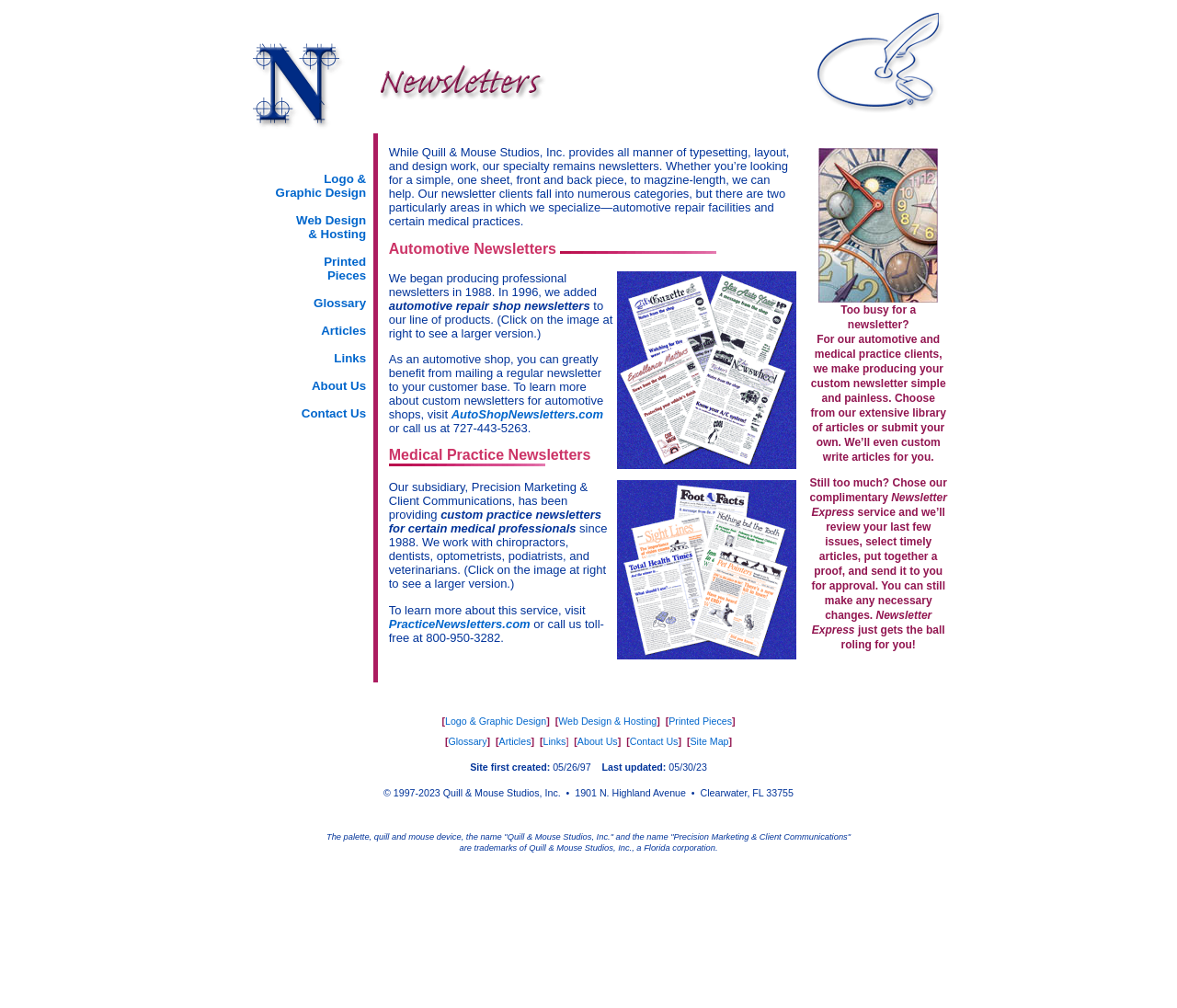Determine the bounding box coordinates of the target area to click to execute the following instruction: "Visit AutoShopNewsletters.com."

[0.383, 0.404, 0.513, 0.418]